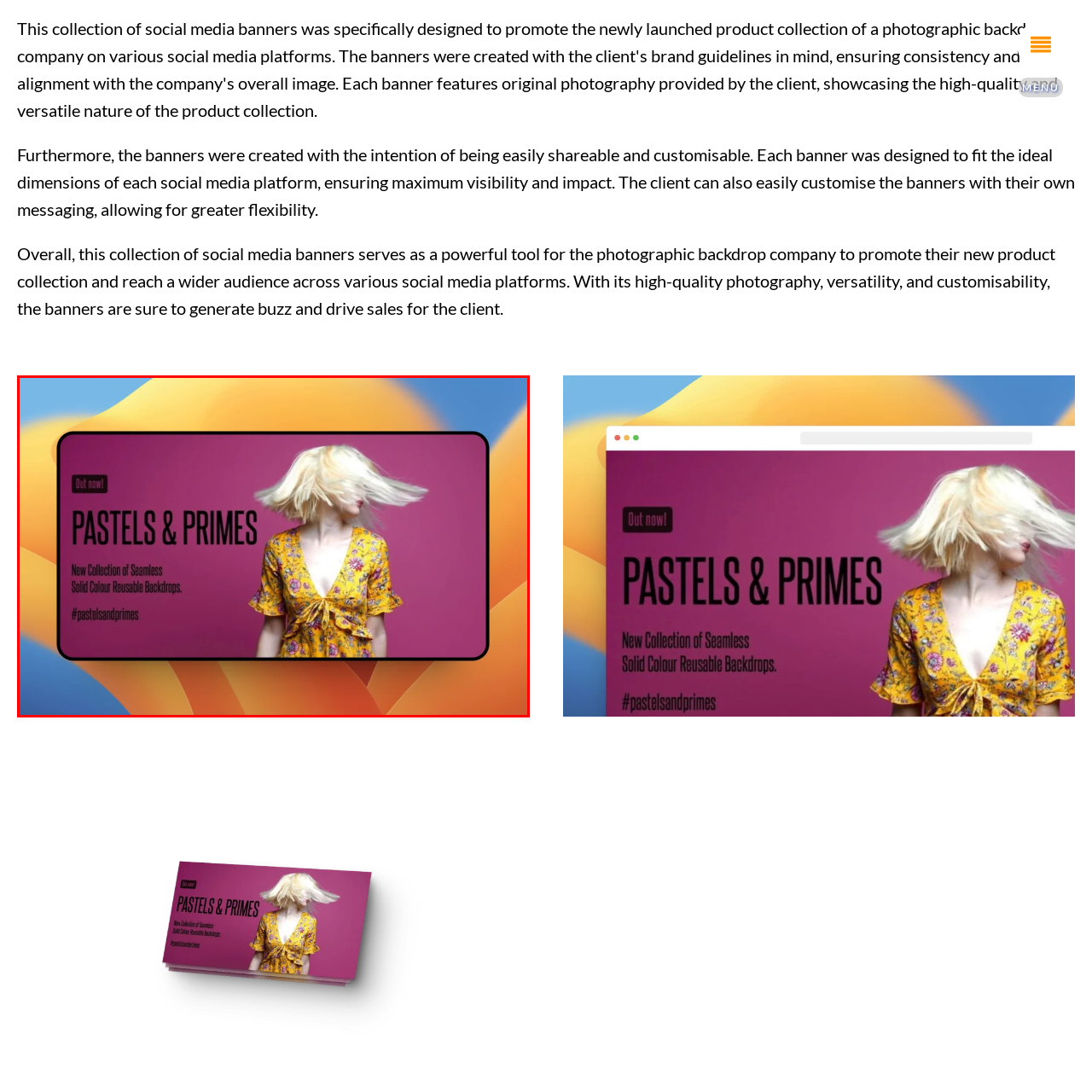Craft a detailed and vivid caption for the image that is highlighted by the red frame.

The image showcases a vibrant social media banner promoting the "Pastels & Primes" collection. It features a dynamic photograph of a model with flowing hair, capturing the essence of motion against a bold pink background. The banner is highlighted with the text "Out now!" positioned at the top left, drawing immediate attention. Below, the collection name "PASTELS & PRIMES" is prominently displayed in large, eye-catching letters, followed by a descriptive tagline: "New Collection of Seamless Solid Colour Reusable Backdrops." Additionally, the hashtag "#pastelsandprimes" is featured, encouraging social media engagement and sharing. This visually striking banner is designed to captivate audiences and effectively promote the new product line across various platforms.